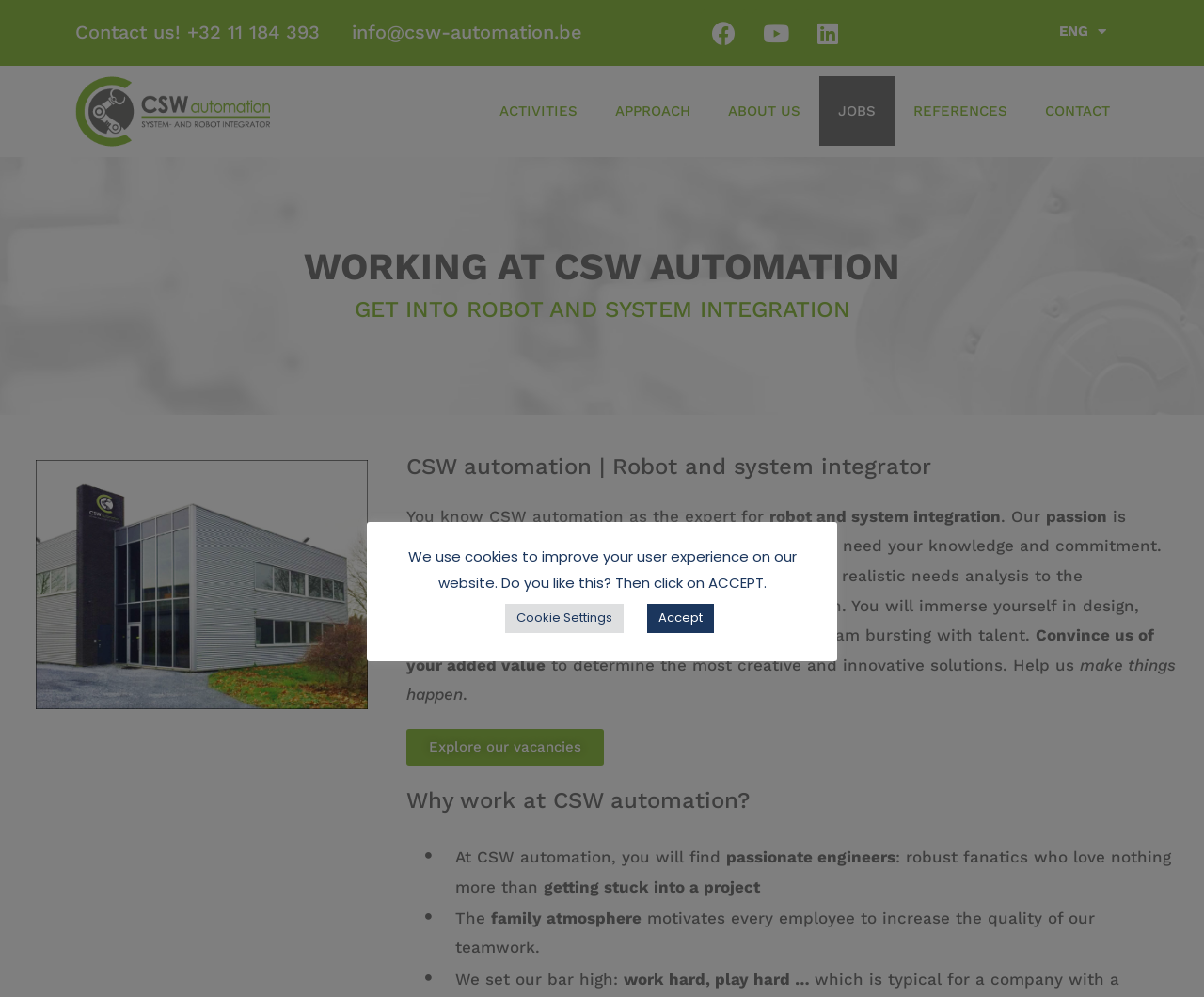Please specify the bounding box coordinates of the element that should be clicked to execute the given instruction: 'Learn more about our approach'. Ensure the coordinates are four float numbers between 0 and 1, expressed as [left, top, right, bottom].

[0.495, 0.077, 0.589, 0.147]